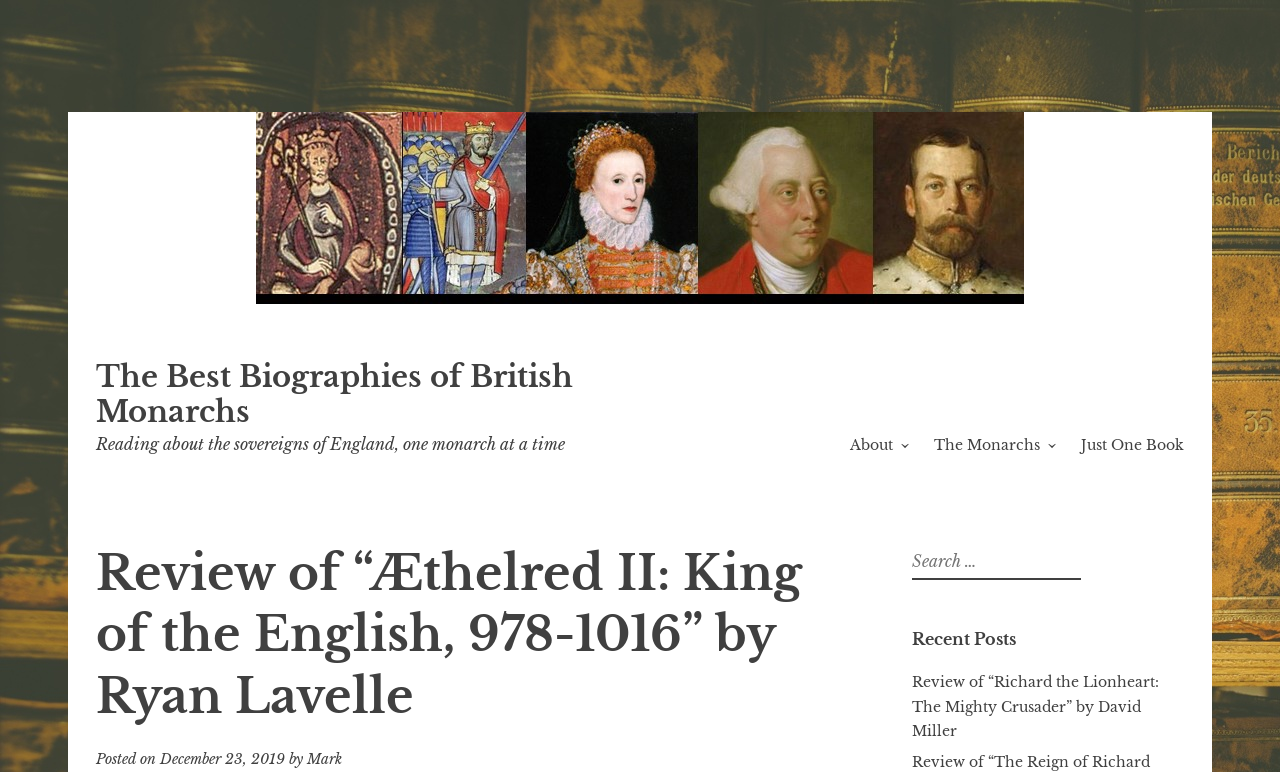Please determine the bounding box coordinates of the element's region to click in order to carry out the following instruction: "Read about the monarchs". The coordinates should be four float numbers between 0 and 1, i.e., [left, top, right, bottom].

[0.73, 0.565, 0.812, 0.588]